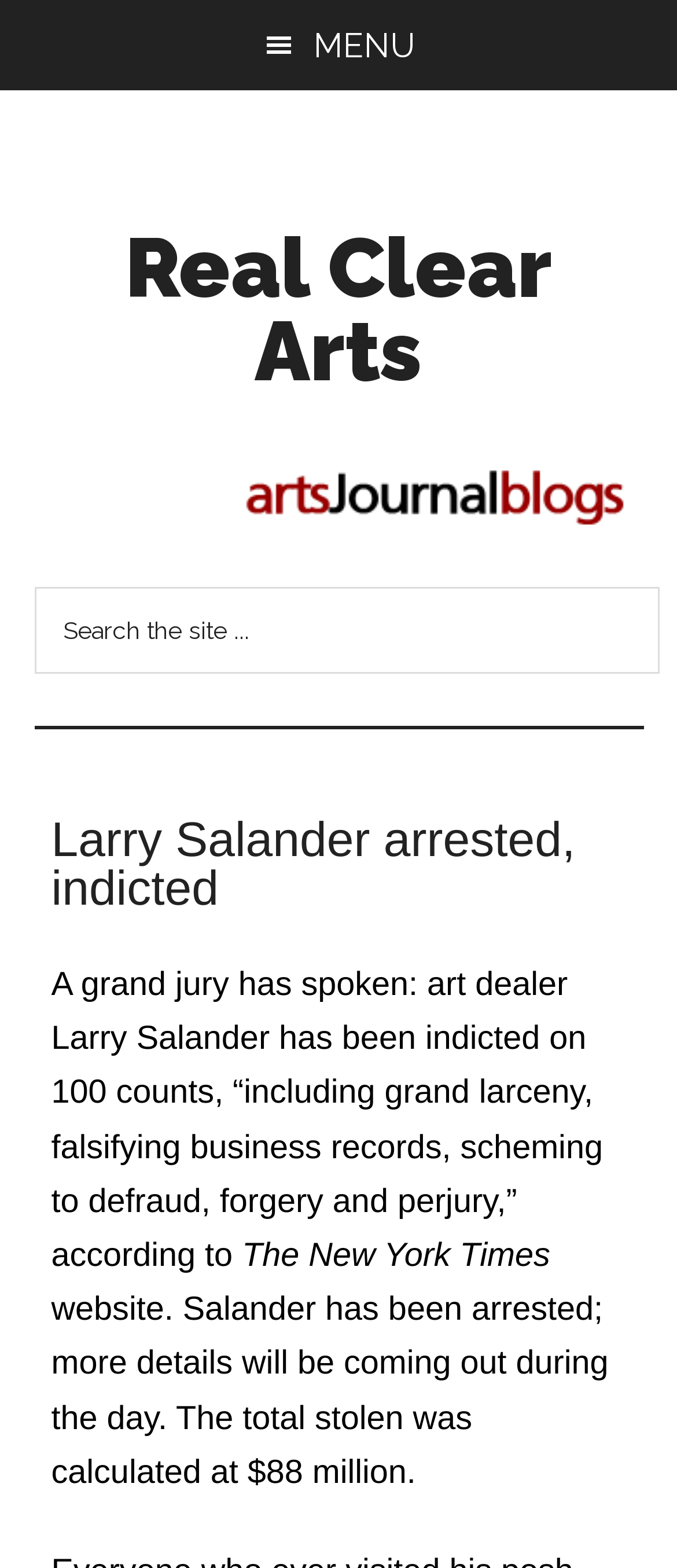Provide your answer in a single word or phrase: 
What is the function of the button with the '' icon?

MENU